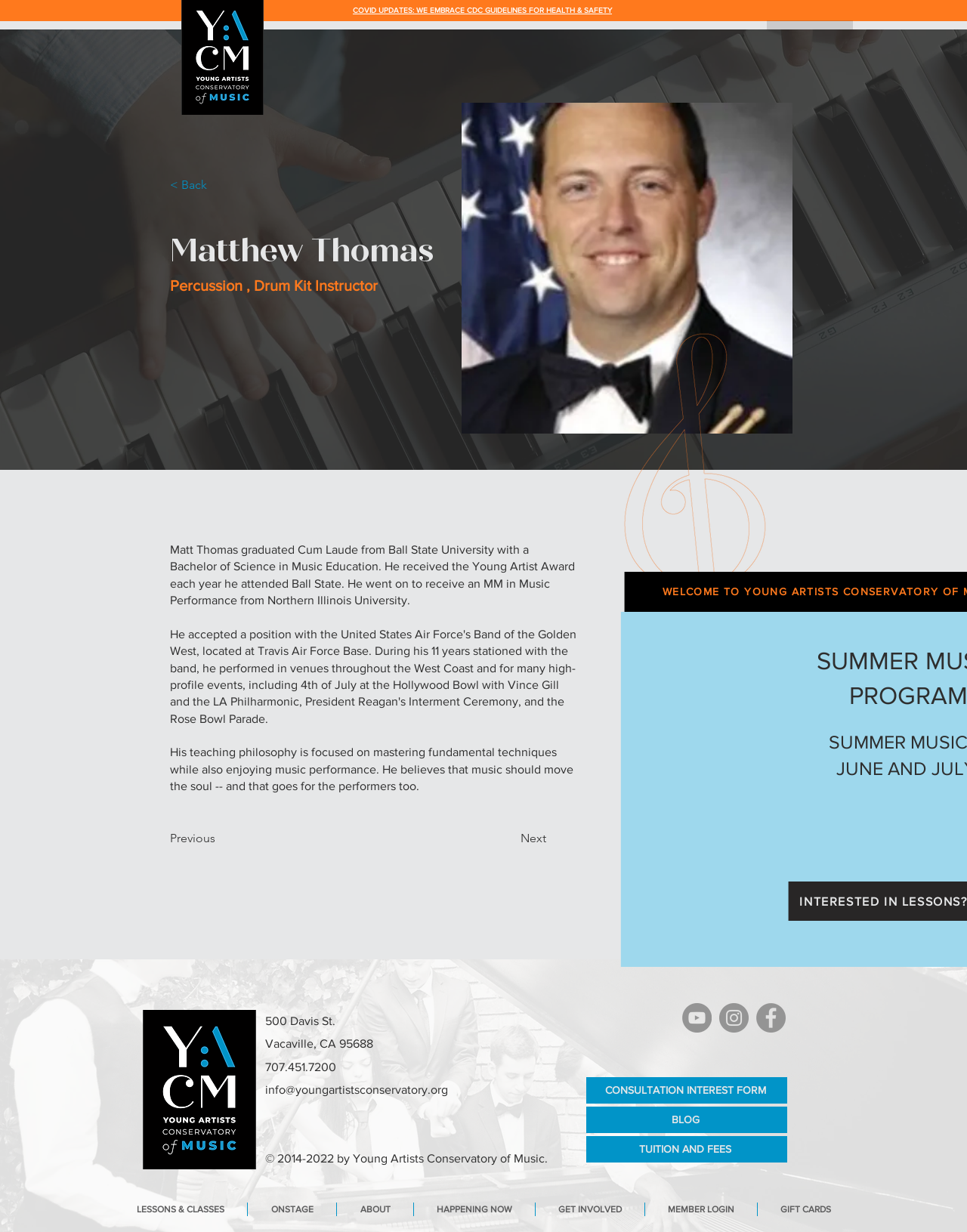Using the image as a reference, answer the following question in as much detail as possible:
What is the purpose of the 'Request a Consultation Here' link?

The 'Request a Consultation Here' link is likely used to request a consultation with the instructor, Matthew Thomas, possibly to discuss music lessons or other music-related topics.